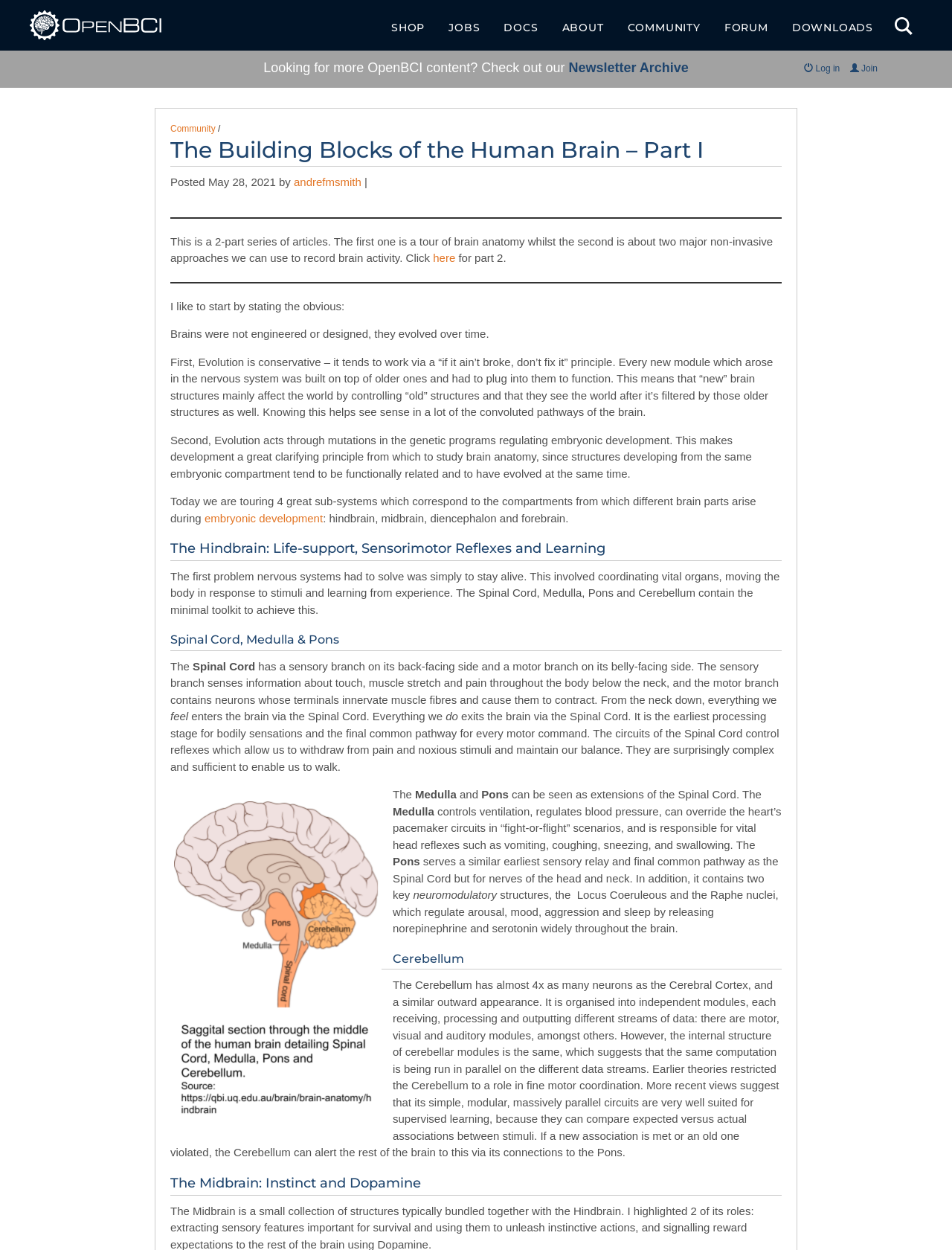Identify the bounding box coordinates of the region that needs to be clicked to carry out this instruction: "Check out the 'Newsletter Archive'". Provide these coordinates as four float numbers ranging from 0 to 1, i.e., [left, top, right, bottom].

[0.597, 0.045, 0.723, 0.063]